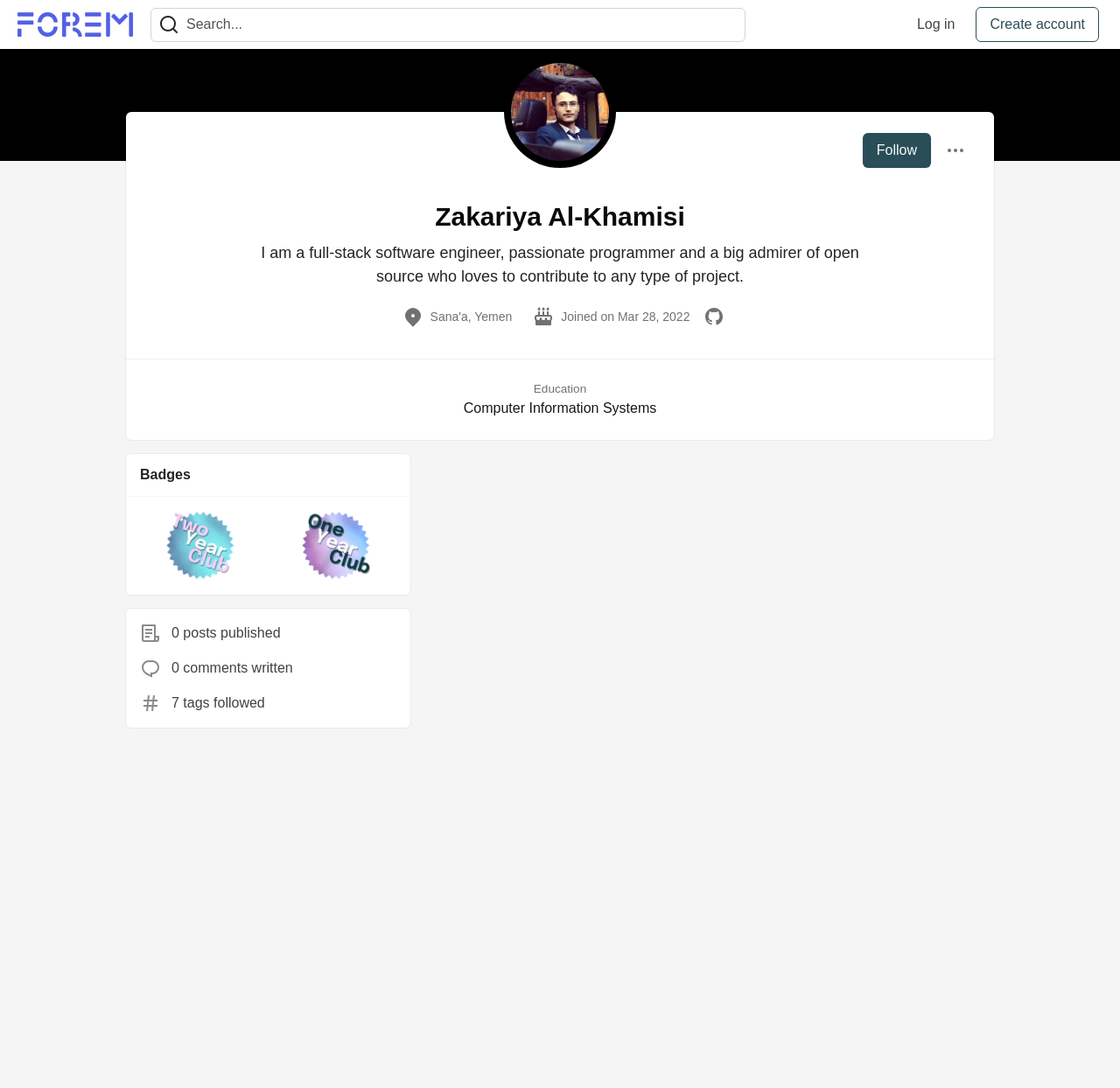Extract the bounding box coordinates of the UI element described: "Follow". Provide the coordinates in the format [left, top, right, bottom] with values ranging from 0 to 1.

[0.77, 0.122, 0.831, 0.154]